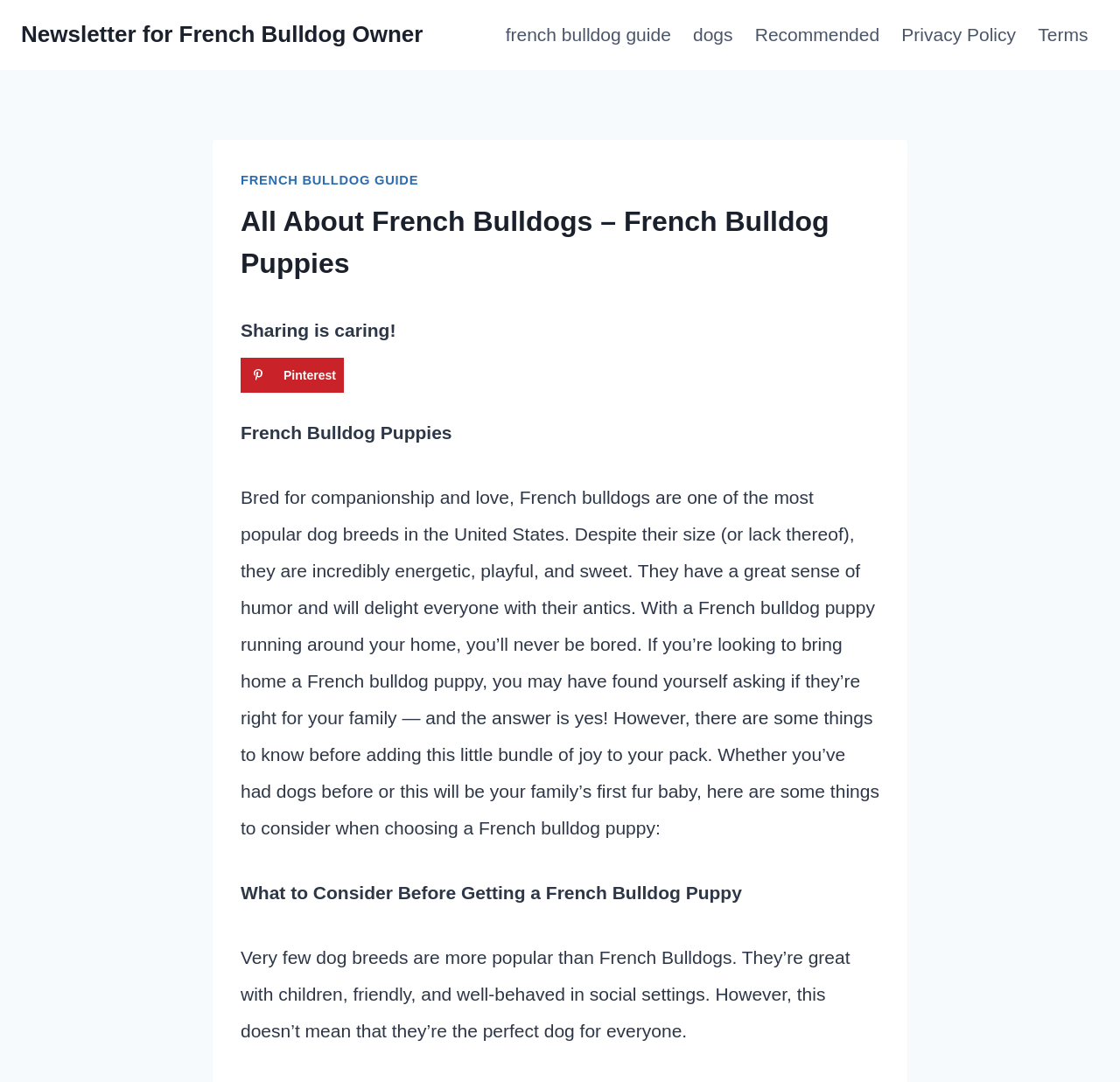Using the information from the screenshot, answer the following question thoroughly:
Are French Bulldogs good with children?

According to the webpage, French Bulldogs are 'great with children', suggesting that they are a suitable breed for families with kids. This is likely due to their friendly and gentle nature.